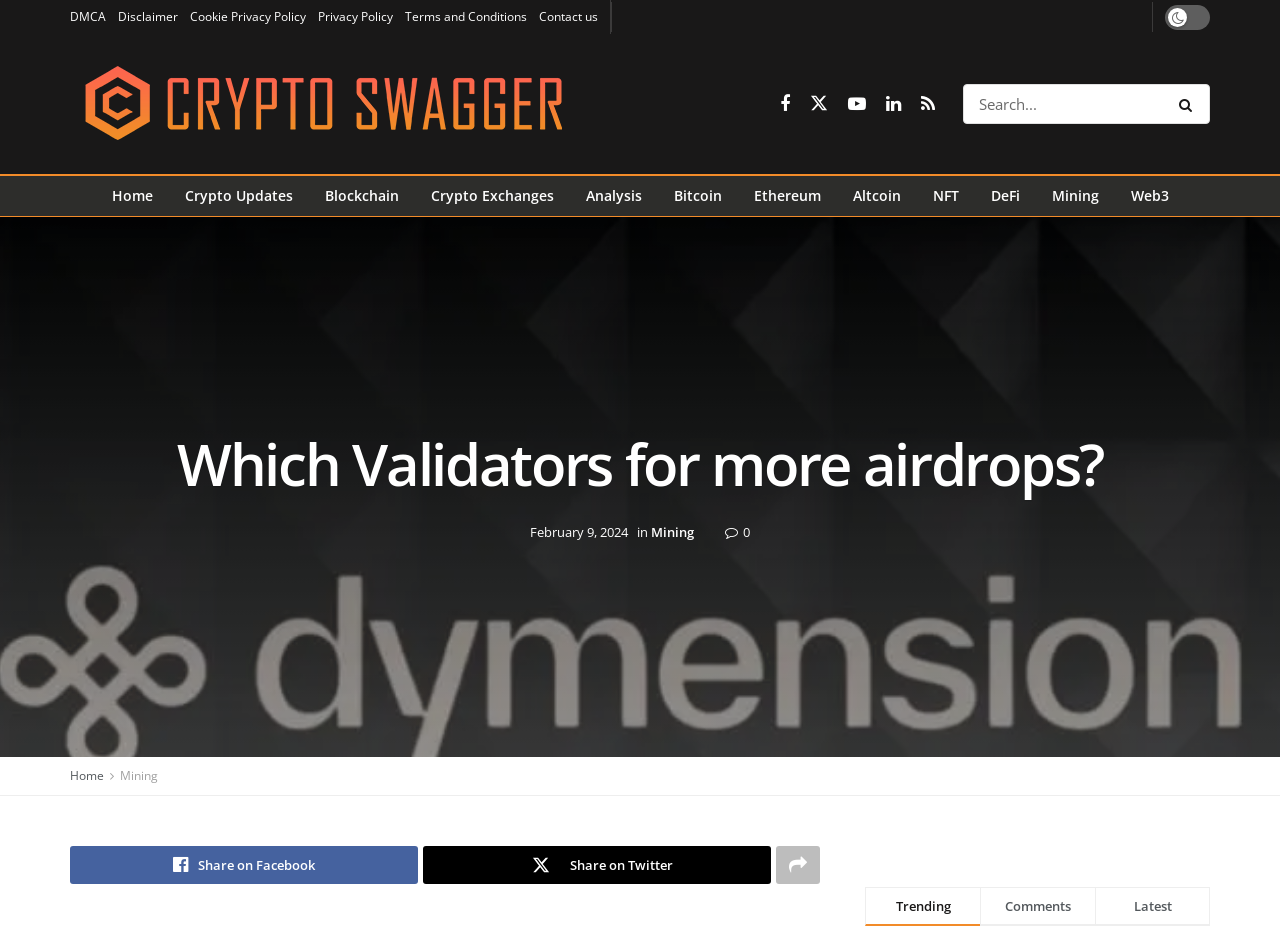Respond to the following query with just one word or a short phrase: 
What is the category of the link 'Ethereum'?

Crypto